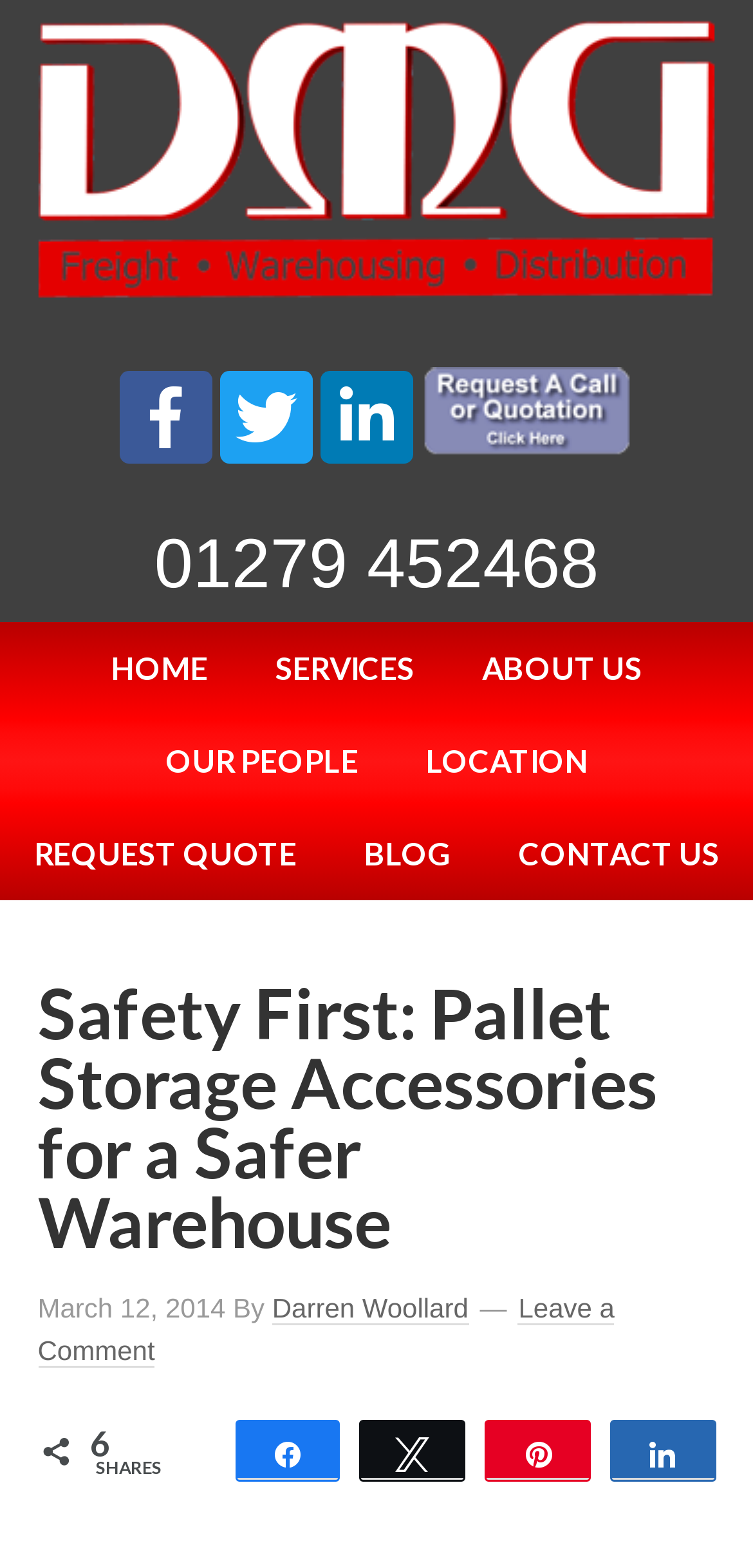Identify and provide the title of the webpage.

Safety First: Pallet Storage Accessories for a Safer Warehouse